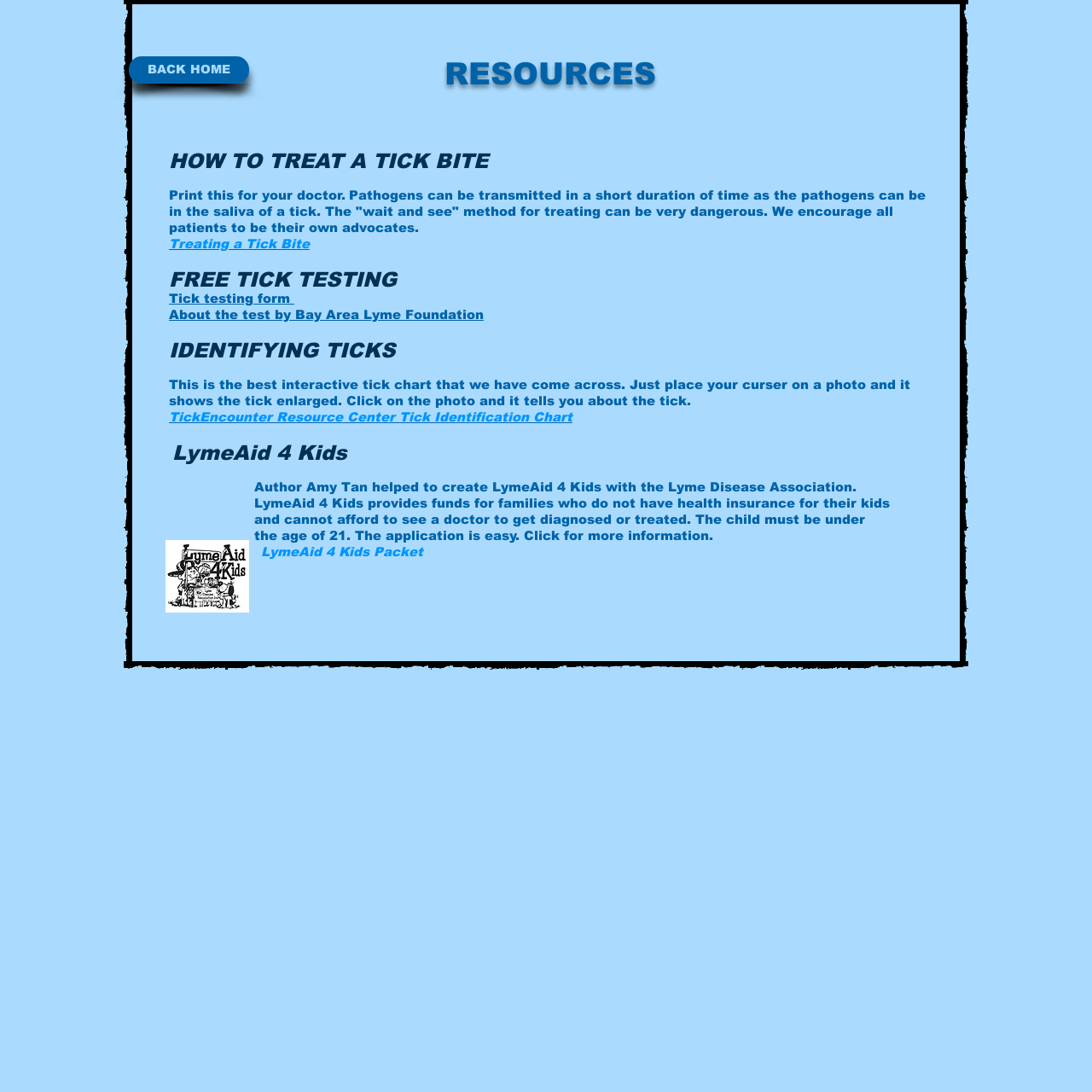What is the purpose of the 'Tick testing form' link?
Can you provide a detailed and comprehensive answer to the question?

The link 'Tick testing form' is provided under the 'FREE TICK TESTING' section, which suggests that it is related to free tick testing. Therefore, the purpose of this link is to provide access to free tick testing.